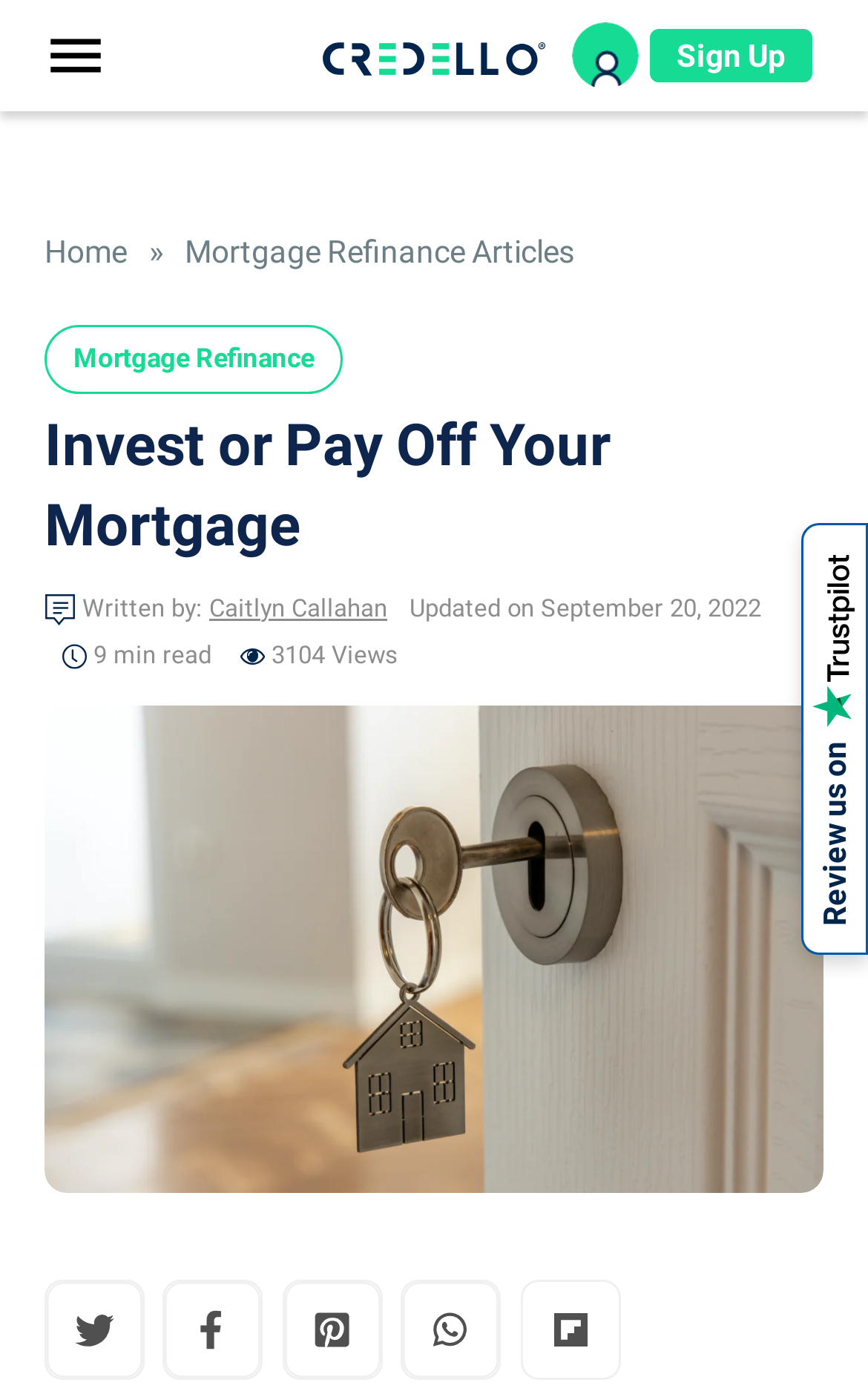Predict the bounding box coordinates of the area that should be clicked to accomplish the following instruction: "Click the 'Sign Up' button". The bounding box coordinates should consist of four float numbers between 0 and 1, i.e., [left, top, right, bottom].

[0.746, 0.019, 0.938, 0.061]